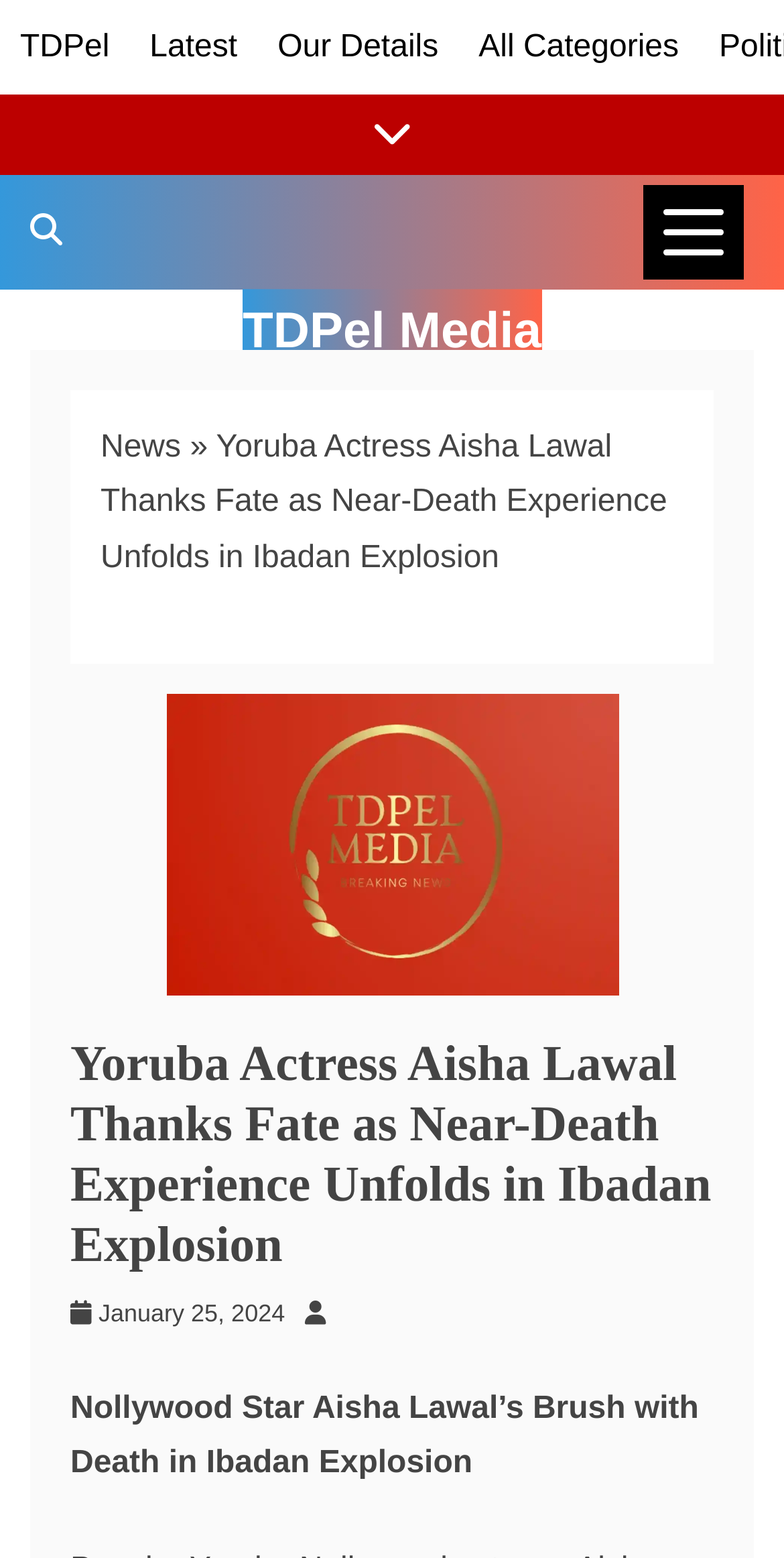Based on the element description All Categories, identify the bounding box of the UI element in the given webpage screenshot. The coordinates should be in the format (top-left x, top-left y, bottom-right x, bottom-right y) and must be between 0 and 1.

[0.61, 0.019, 0.866, 0.041]